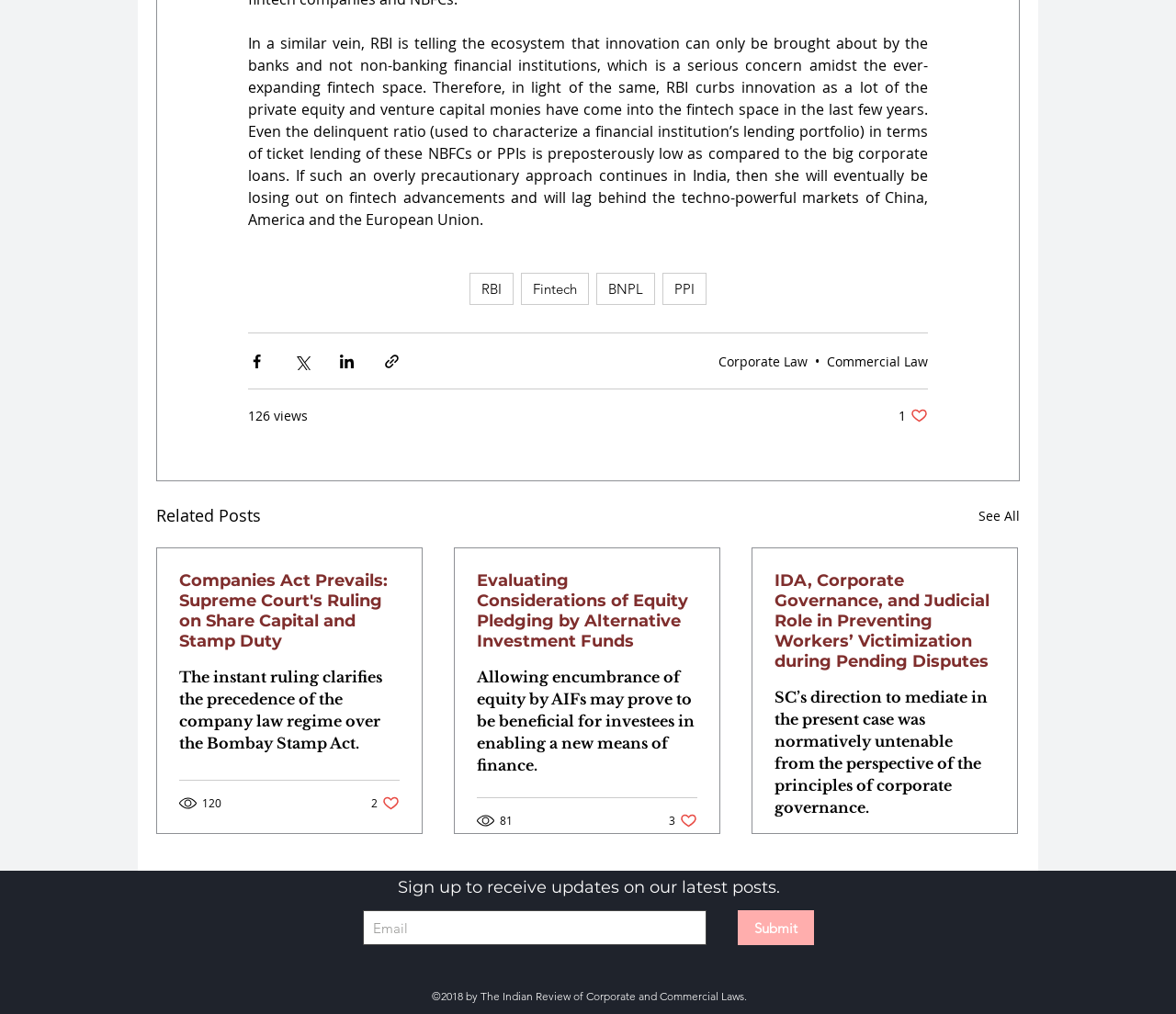Determine the bounding box coordinates of the clickable element necessary to fulfill the instruction: "Read the related post about Companies Act". Provide the coordinates as four float numbers within the 0 to 1 range, i.e., [left, top, right, bottom].

[0.152, 0.562, 0.34, 0.642]